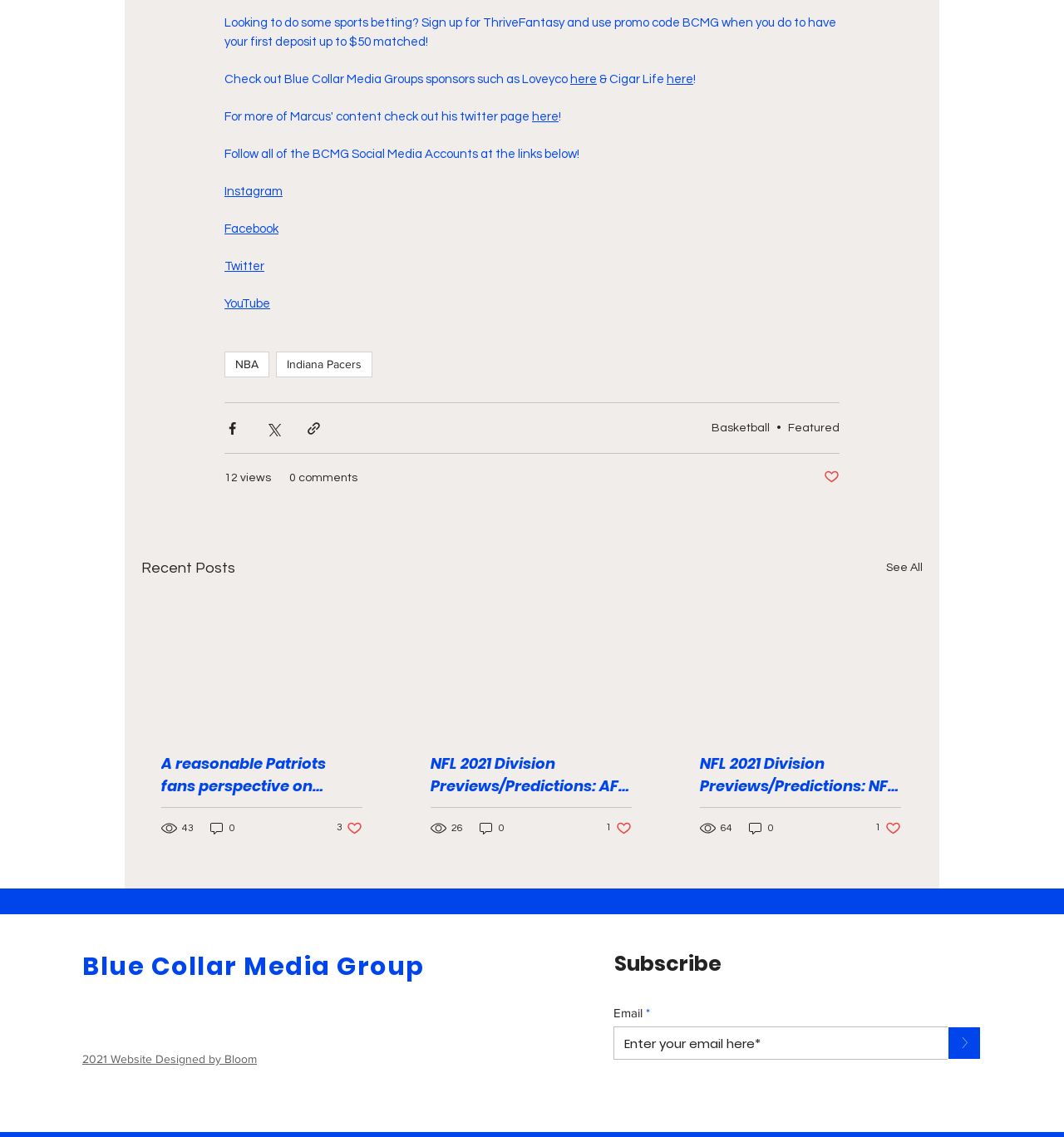Locate the bounding box coordinates of the clickable part needed for the task: "Sign up for ThriveFantasy".

[0.211, 0.015, 0.788, 0.042]